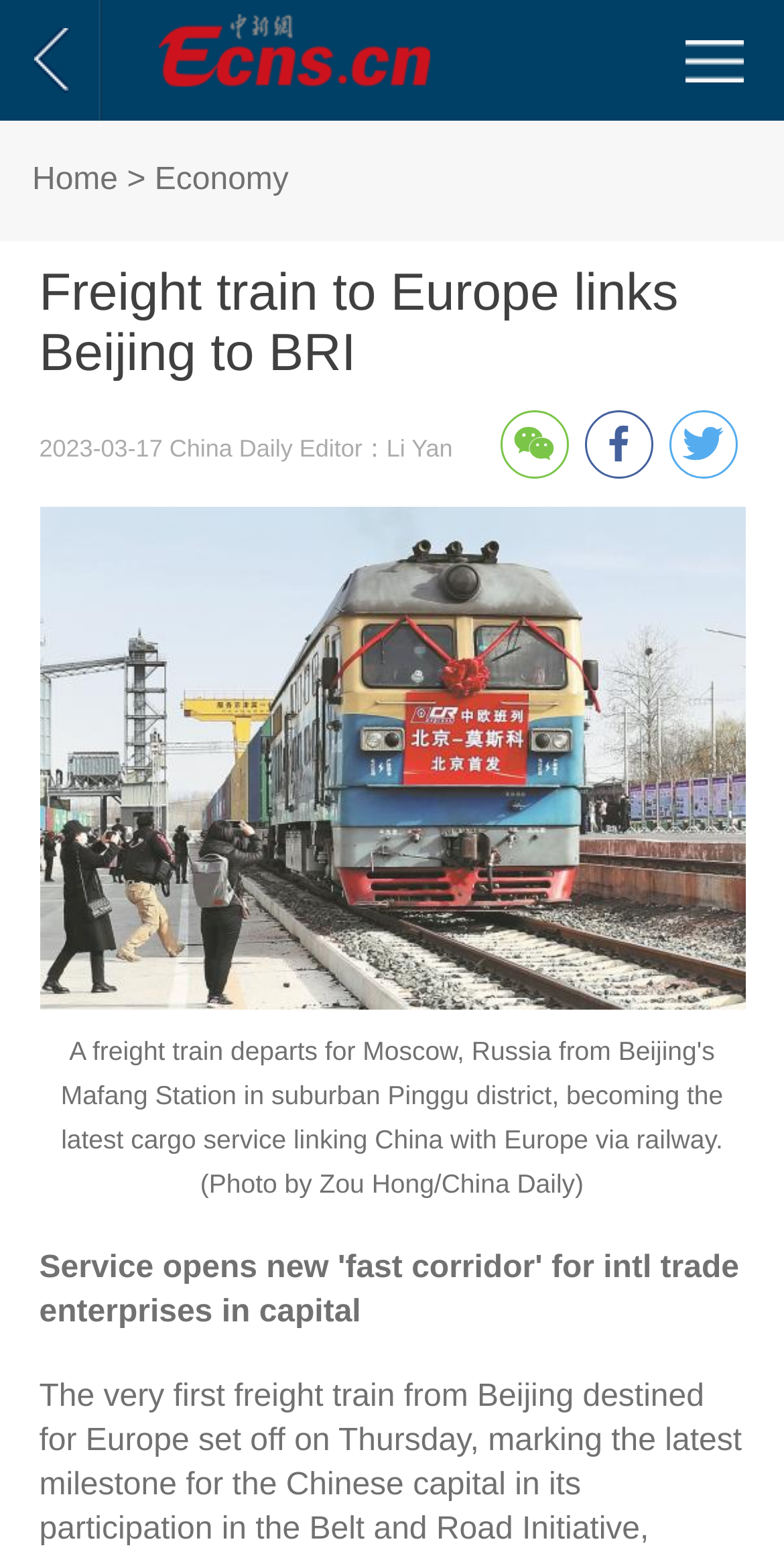Use the details in the image to answer the question thoroughly: 
Who is the editor of the article?

I found the editor's name by looking at the text 'Editor：Li Yan' which is located below the date of the article.